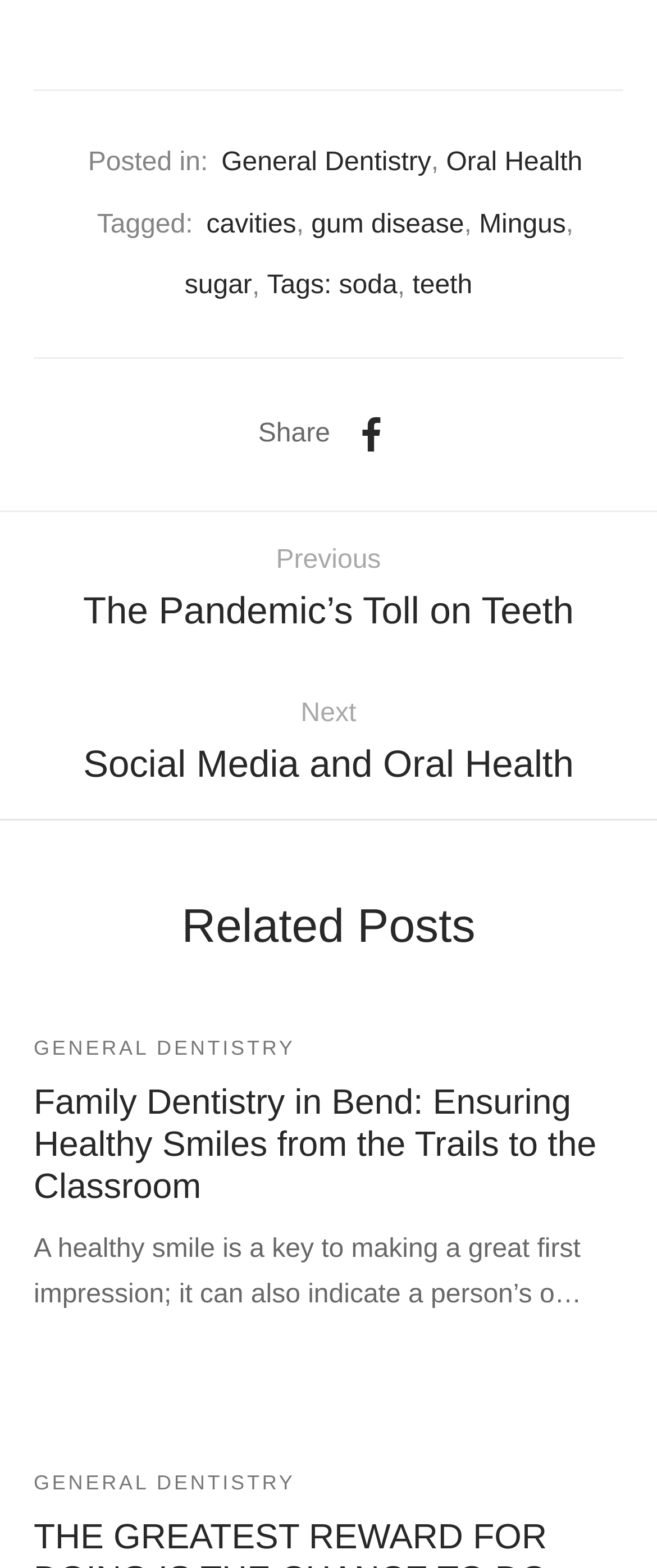Bounding box coordinates must be specified in the format (top-left x, top-left y, bottom-right x, bottom-right y). All values should be floating point numbers between 0 and 1. What are the bounding box coordinates of the UI element described as: gum disease

[0.474, 0.123, 0.706, 0.163]